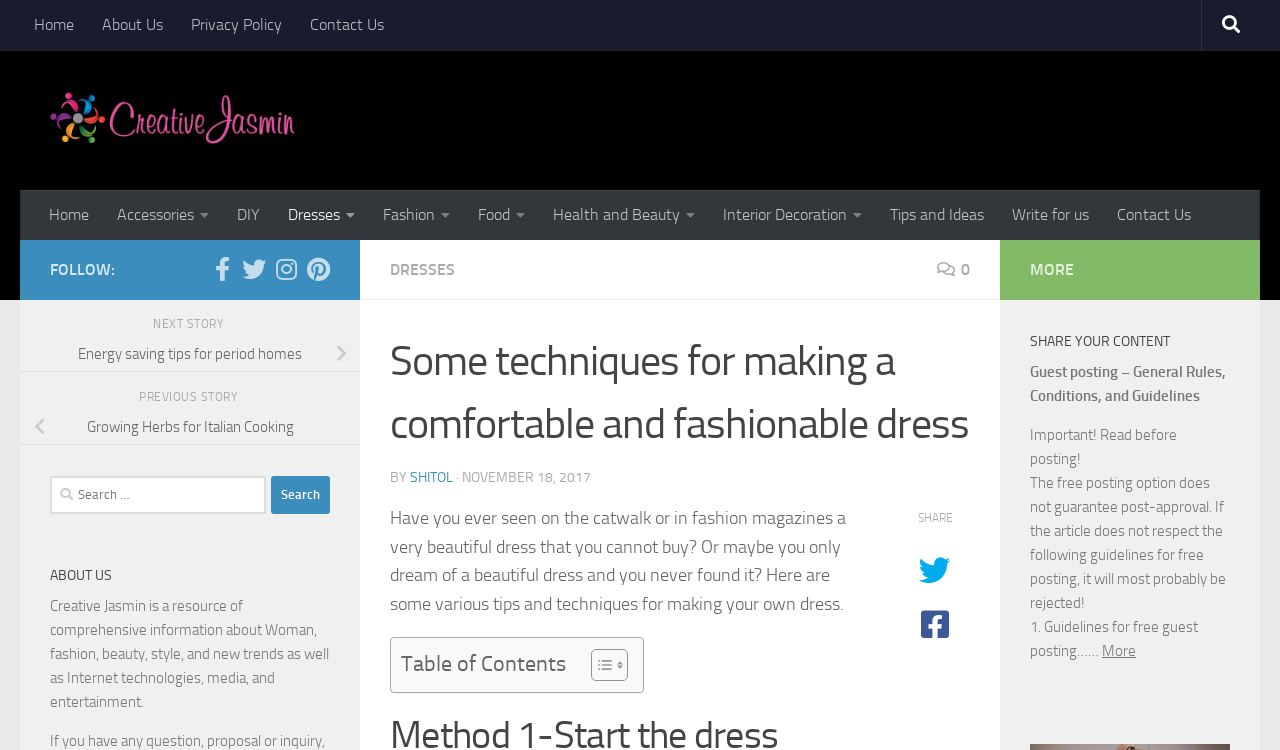Please identify the coordinates of the bounding box that should be clicked to fulfill this instruction: "Click on the 'Home' link".

[0.016, 0.0, 0.069, 0.067]